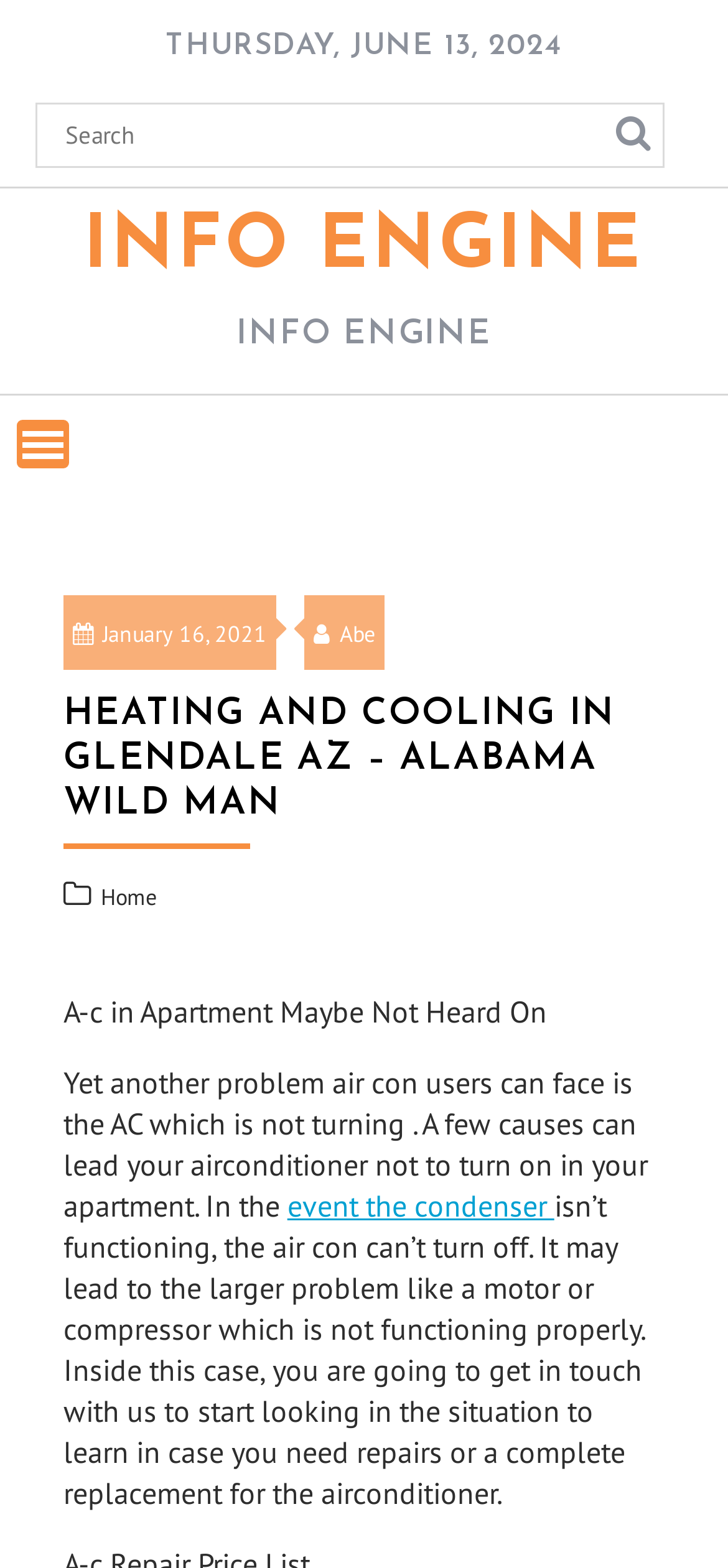Please determine the headline of the webpage and provide its content.

HEATING AND COOLING IN GLENDALE AZ – ALABAMA WILD MAN